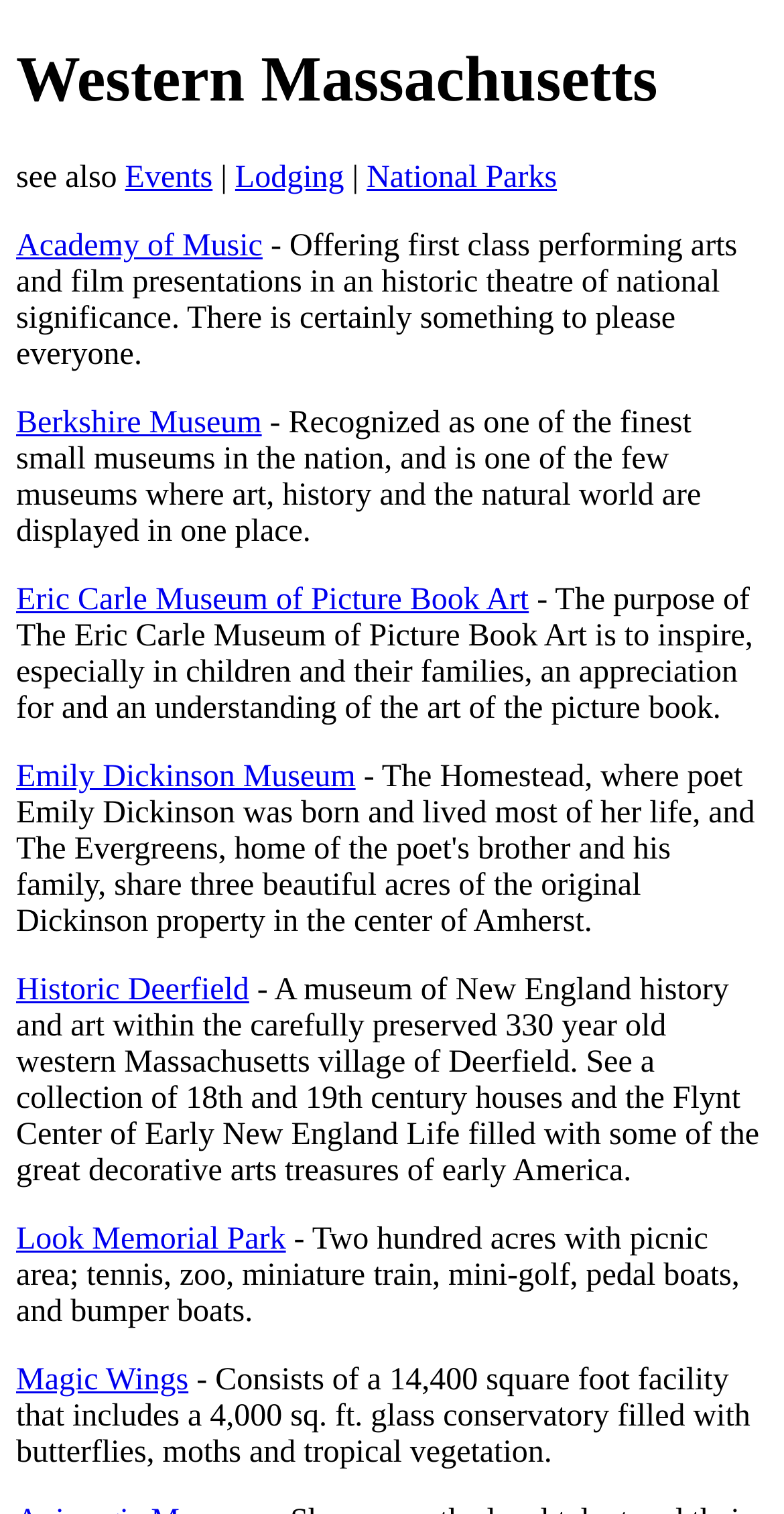Explain the webpage's layout and main content in detail.

The webpage is about attractions in Western Massachusetts. At the top, there is a heading that reads "Western Massachusetts". Below the heading, there are several links to related pages, including "Events", "Lodging", and "National Parks", which are aligned horizontally. 

Below these links, there are several attractions listed, each with a link to its respective page and a brief description. The first attraction is the Academy of Music, which is described as a historic theatre offering performing arts and film presentations. To the right of the Academy of Music, there is a link to the Berkshire Museum, which is recognized as one of the finest small museums in the nation. 

Further down, there are links to the Eric Carle Museum of Picture Book Art, the Emily Dickinson Museum, and Historic Deerfield, each with its own description. The Eric Carle Museum is dedicated to inspiring an appreciation for picture book art, while the Emily Dickinson Museum is a museum dedicated to the life and works of the famous poet. Historic Deerfield is a museum of New England history and art, featuring a collection of 18th and 19th-century houses and decorative arts treasures.

The webpage continues to list attractions, including the Look Memorial Park, which offers picnic areas, tennis, a zoo, and other activities, and Magic Wings, a butterfly conservatory with a large glass facility filled with tropical vegetation. Overall, the webpage provides a comprehensive list of attractions in Western Massachusetts, with brief descriptions and links to each attraction's page.